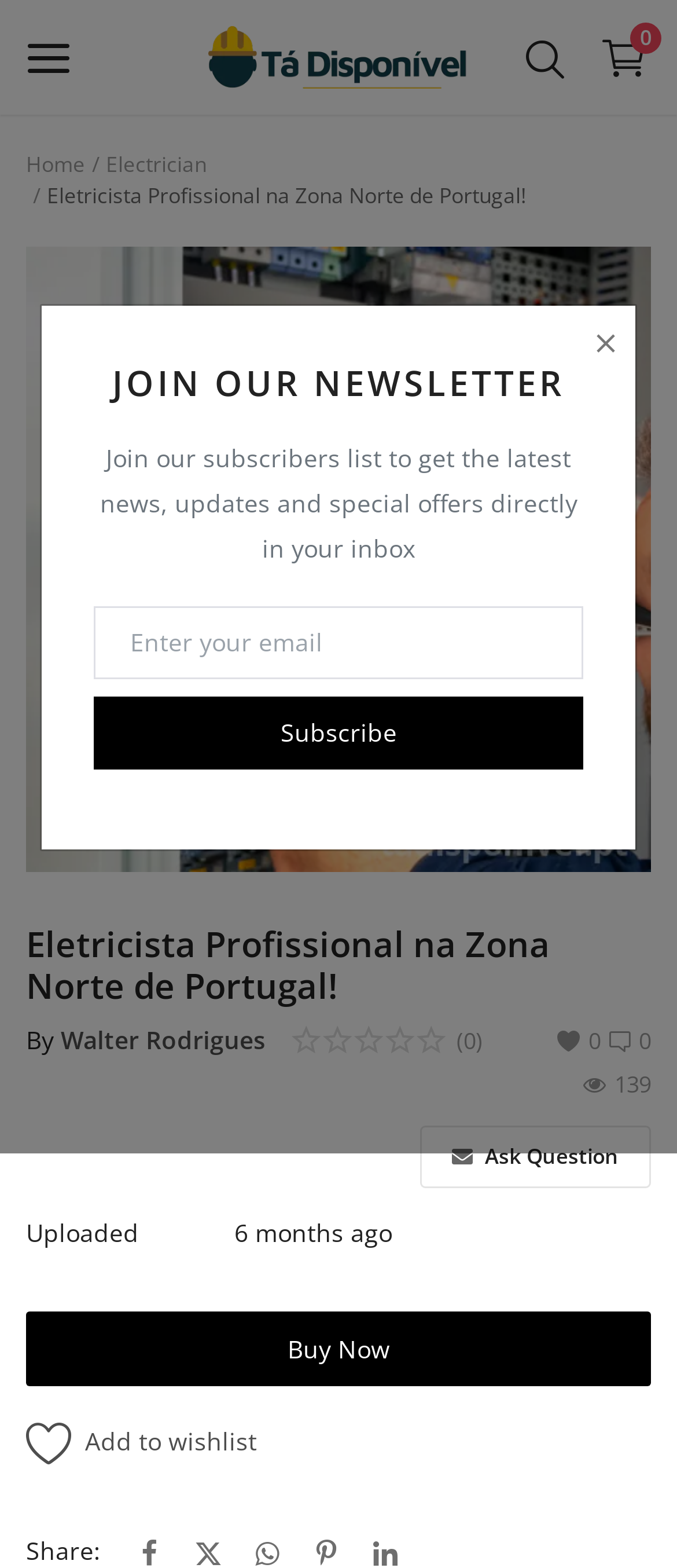For the given element description Add to wishlist, determine the bounding box coordinates of the UI element. The coordinates should follow the format (top-left x, top-left y, bottom-right x, bottom-right y) and be within the range of 0 to 1.

[0.038, 0.895, 0.379, 0.949]